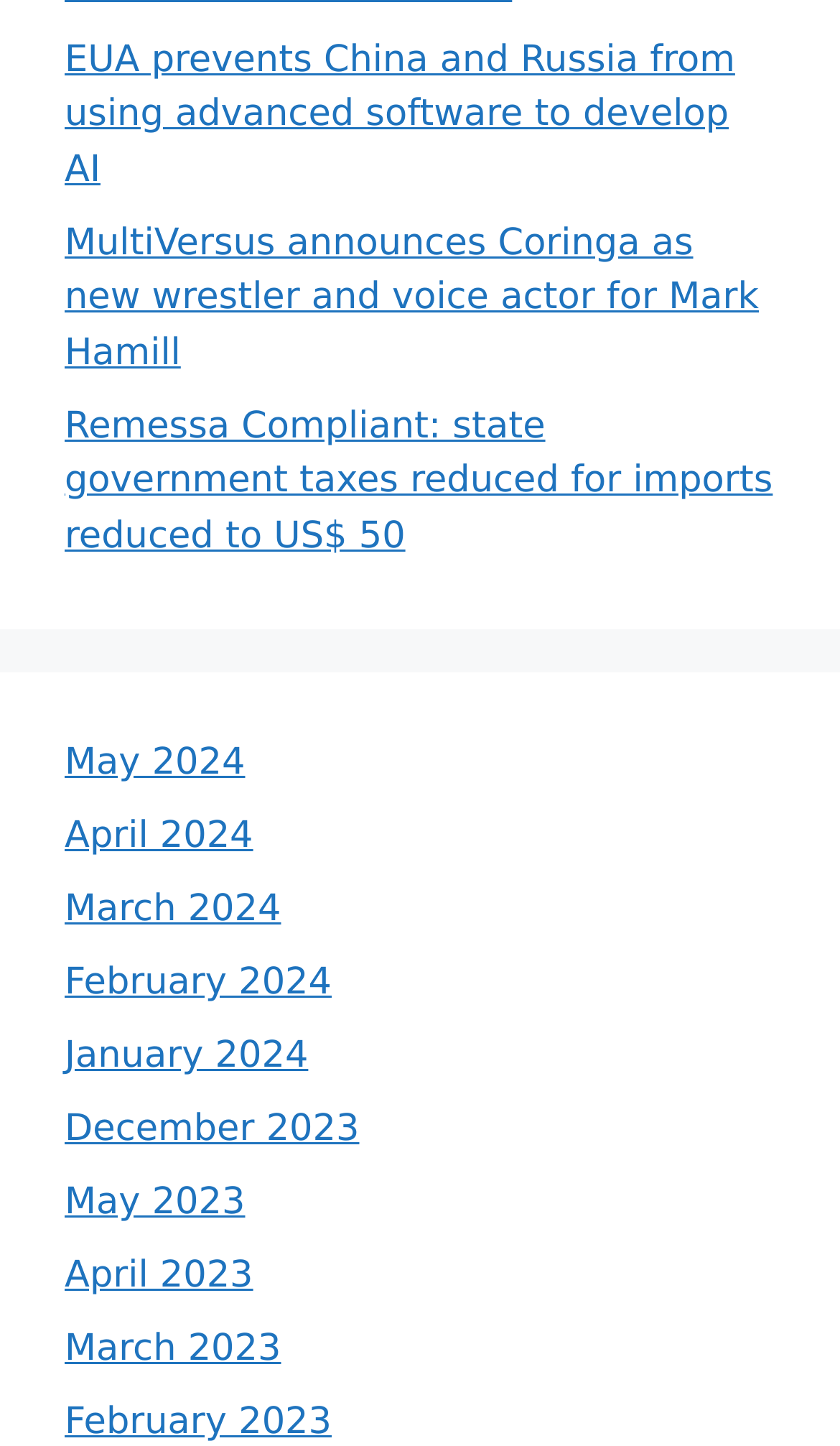Locate the bounding box coordinates of the clickable element to fulfill the following instruction: "Explore news for February 2023". Provide the coordinates as four float numbers between 0 and 1 in the format [left, top, right, bottom].

[0.077, 0.969, 0.395, 0.999]